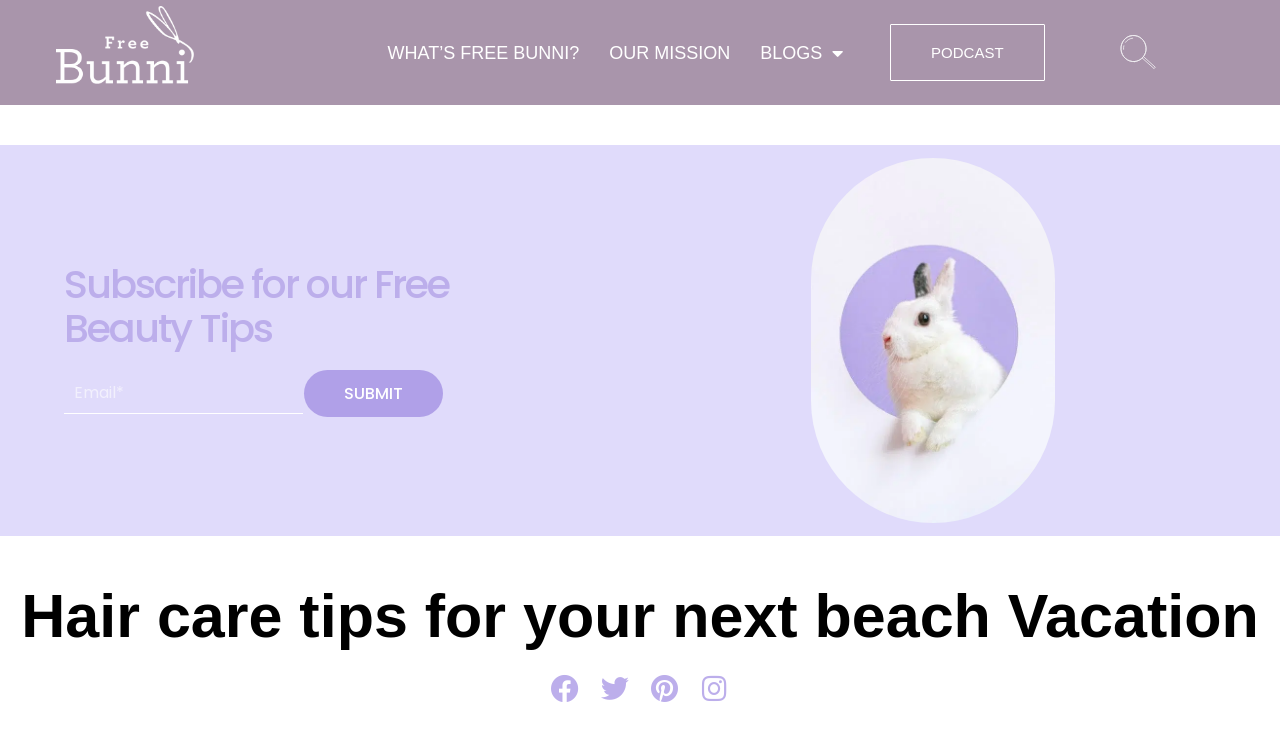What is the purpose of the email textbox?
Using the image as a reference, answer the question with a short word or phrase.

To subscribe for free beauty tips